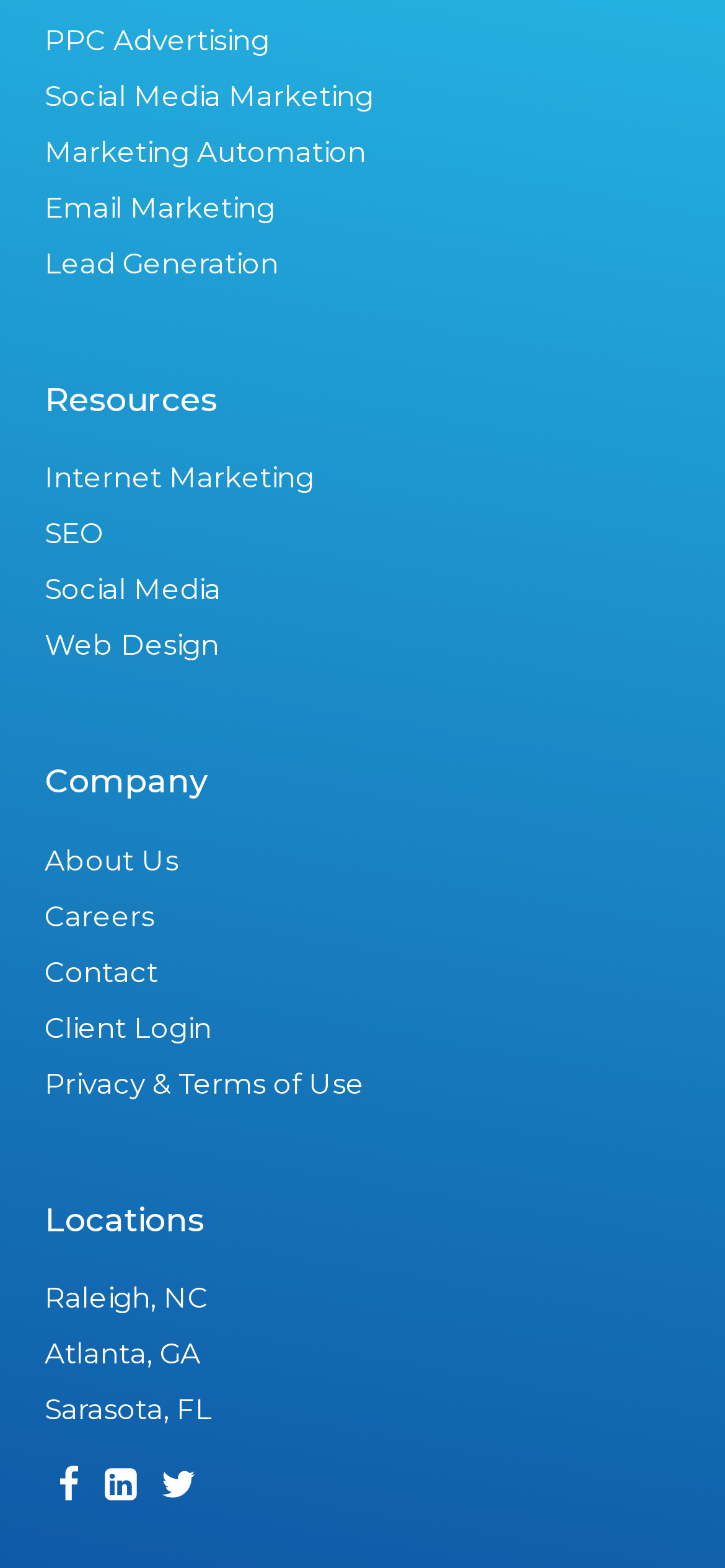Please provide the bounding box coordinates for the UI element as described: "Weather Maps (1)". The coordinates must be four floats between 0 and 1, represented as [left, top, right, bottom].

None